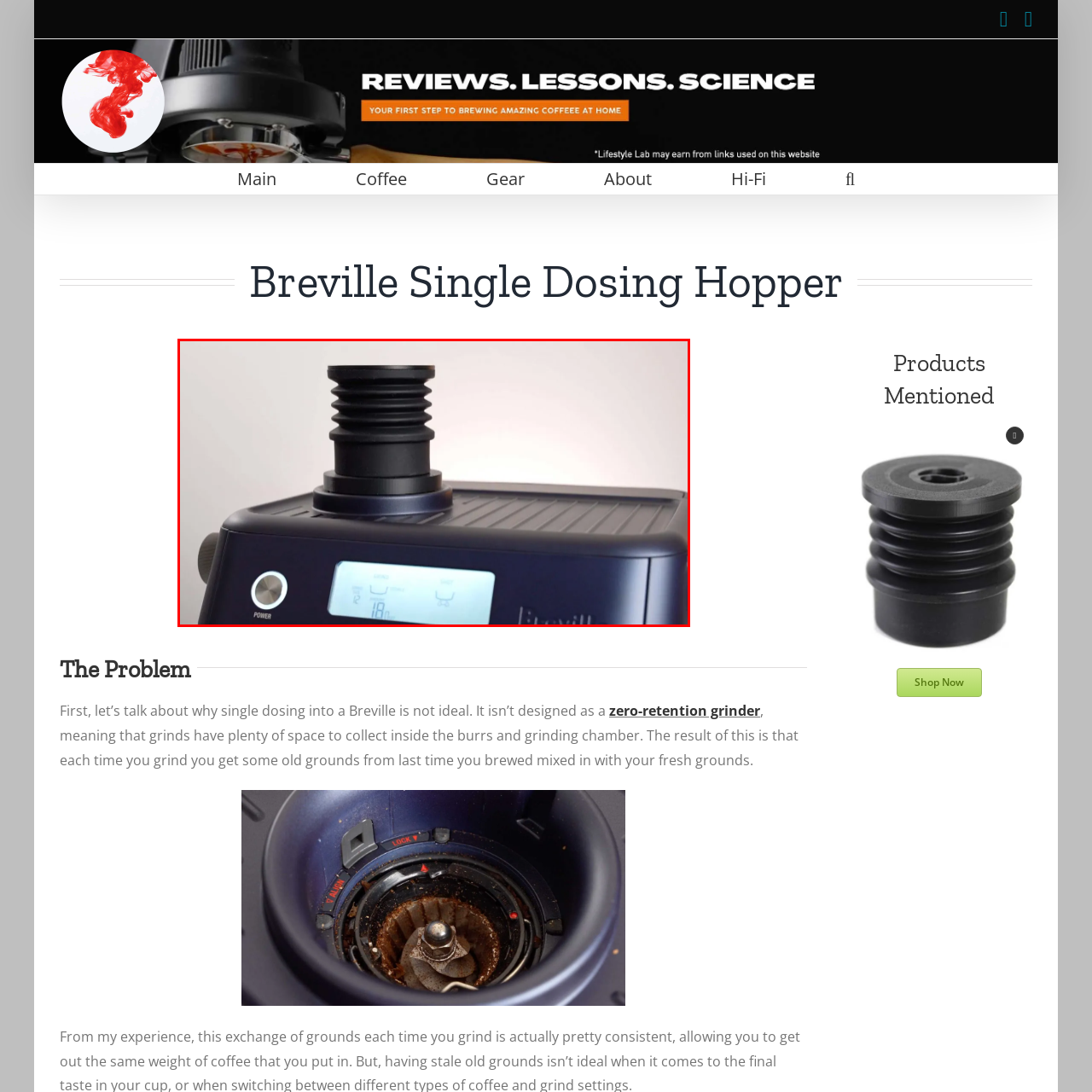What type of display is on the control interface?
Inspect the highlighted part of the image and provide a single word or phrase as your answer.

LCD